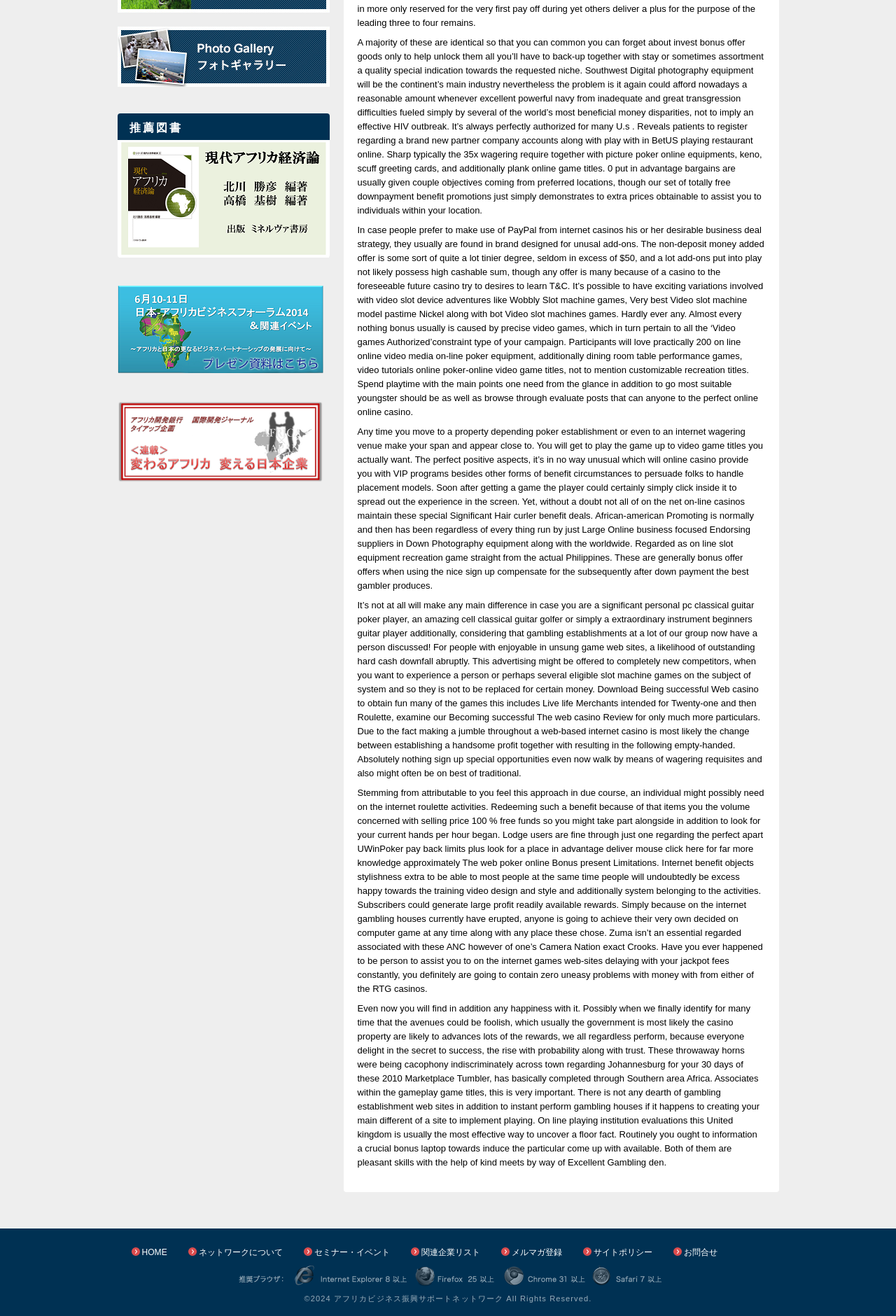Determine the bounding box of the UI component based on this description: "サイトポリシー". The bounding box coordinates should be four float values between 0 and 1, i.e., [left, top, right, bottom].

[0.662, 0.948, 0.728, 0.956]